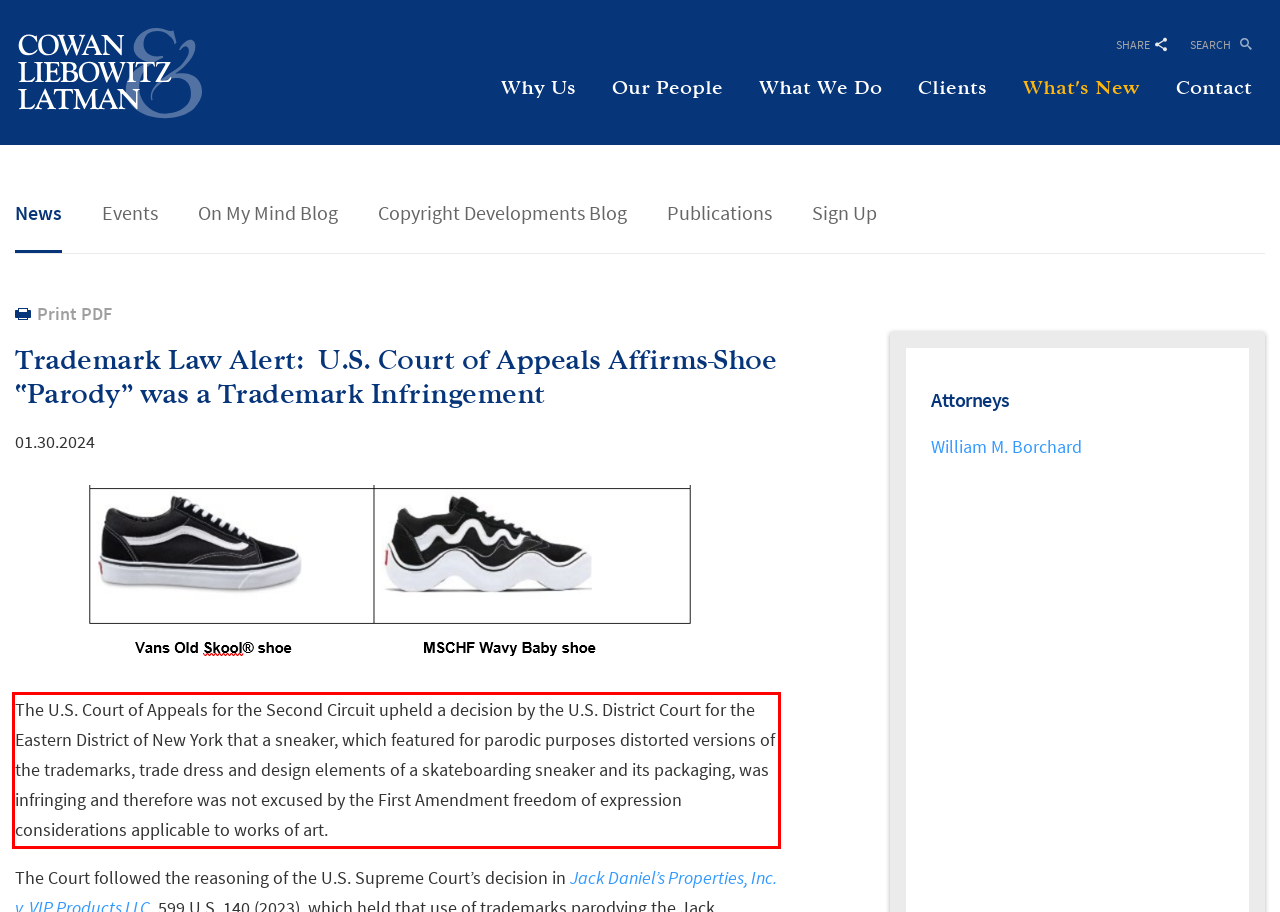Given a webpage screenshot, locate the red bounding box and extract the text content found inside it.

The U.S. Court of Appeals for the Second Circuit upheld a decision by the U.S. District Court for the Eastern District of New York that a sneaker, which featured for parodic purposes distorted versions of the trademarks, trade dress and design elements of a skateboarding sneaker and its packaging, was infringing and therefore was not excused by the First Amendment freedom of expression considerations applicable to works of art.